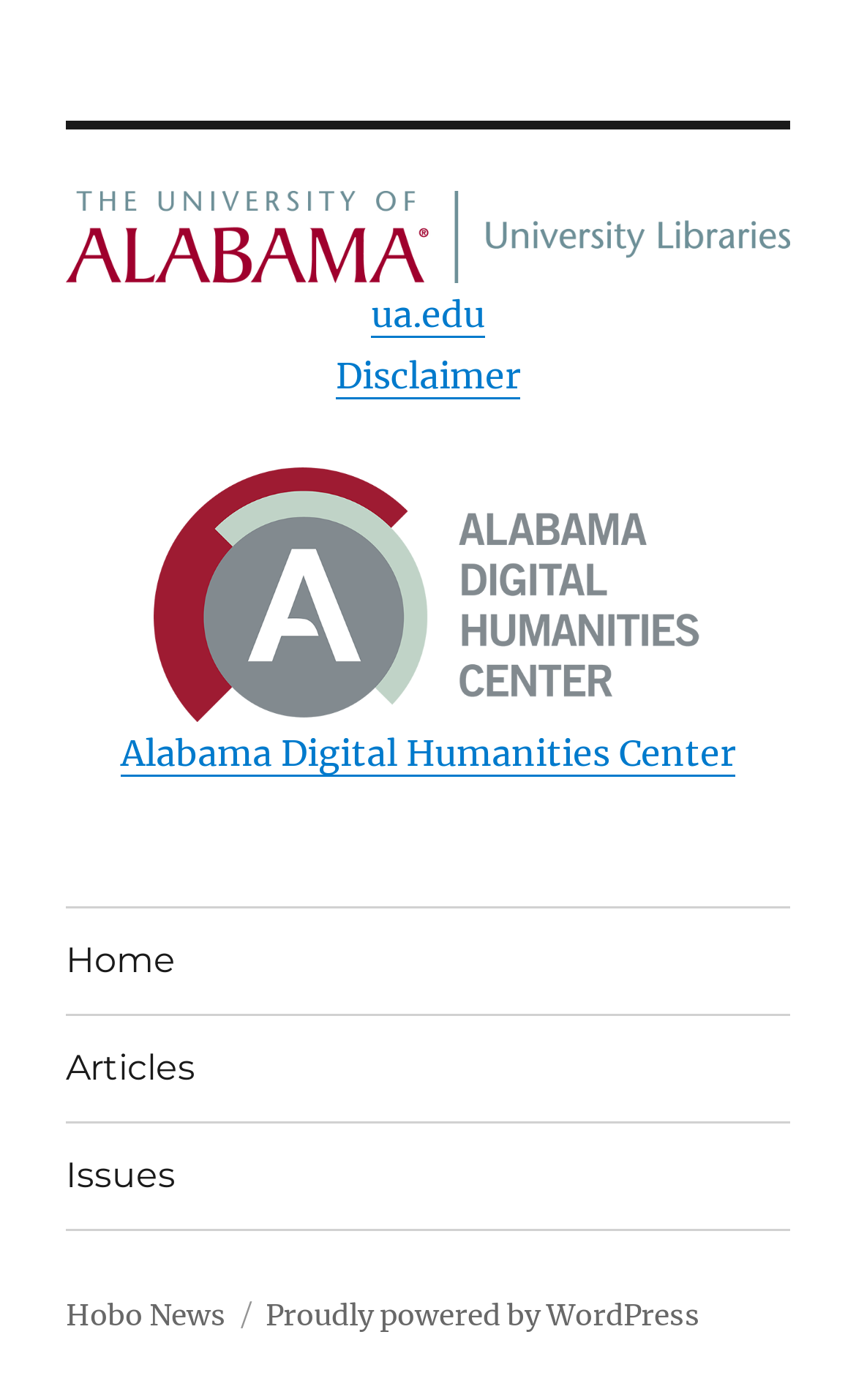Please identify the bounding box coordinates of the element that needs to be clicked to execute the following command: "Go to the Alabama Digital Humanities Center". Provide the bounding box using four float numbers between 0 and 1, formatted as [left, top, right, bottom].

[0.141, 0.521, 0.859, 0.553]